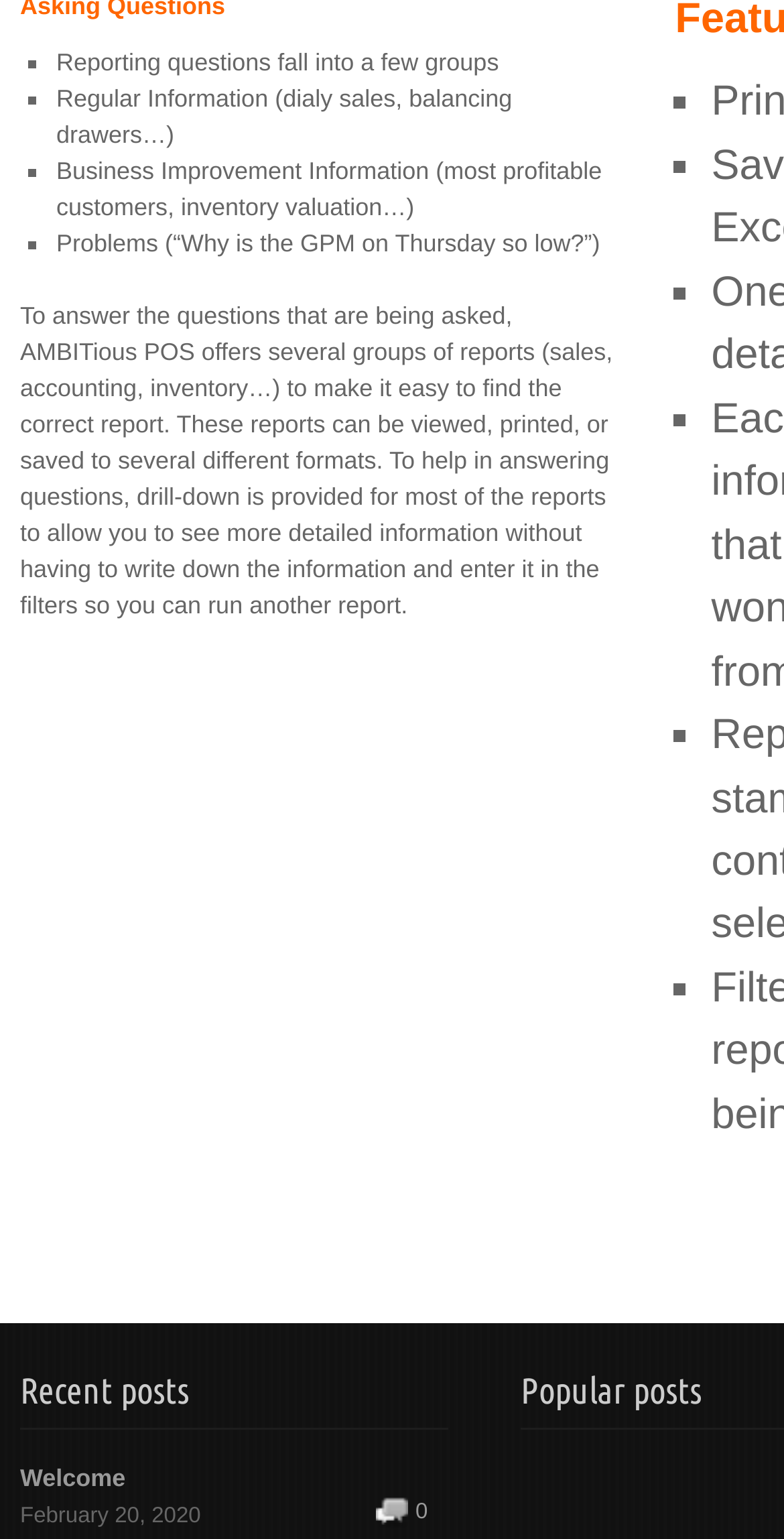What is the title of the section below the main content?
Provide a short answer using one word or a brief phrase based on the image.

Recent posts